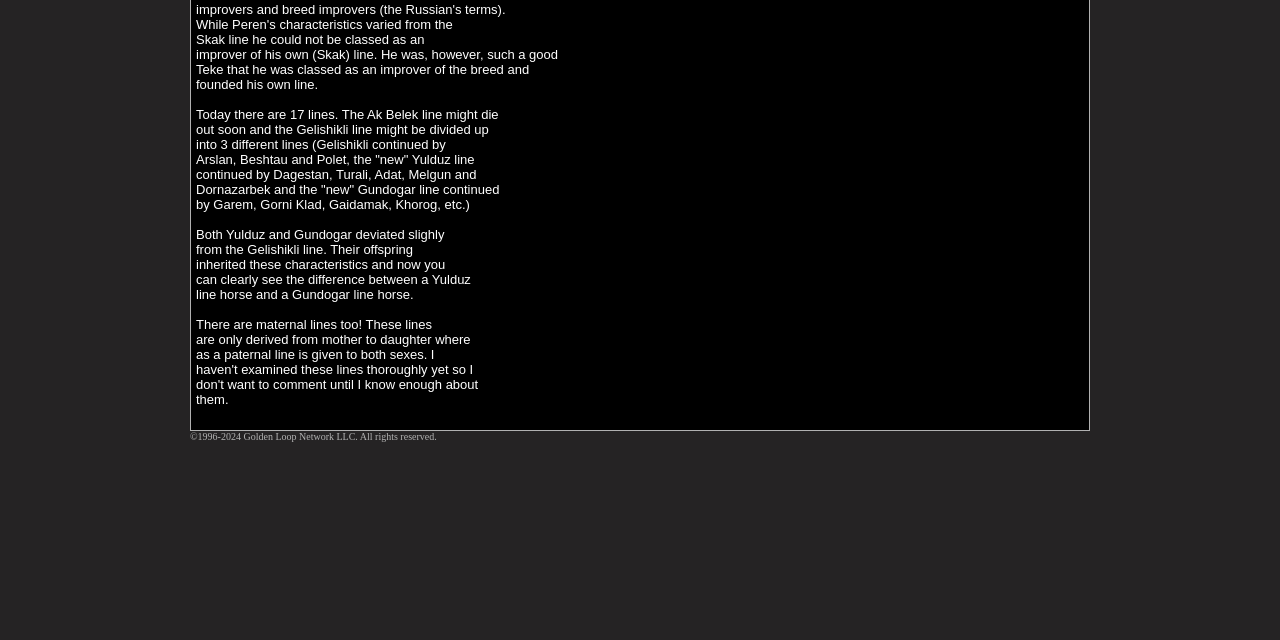Identify the bounding box coordinates of the HTML element based on this description: "©1996-".

[0.148, 0.666, 0.173, 0.692]